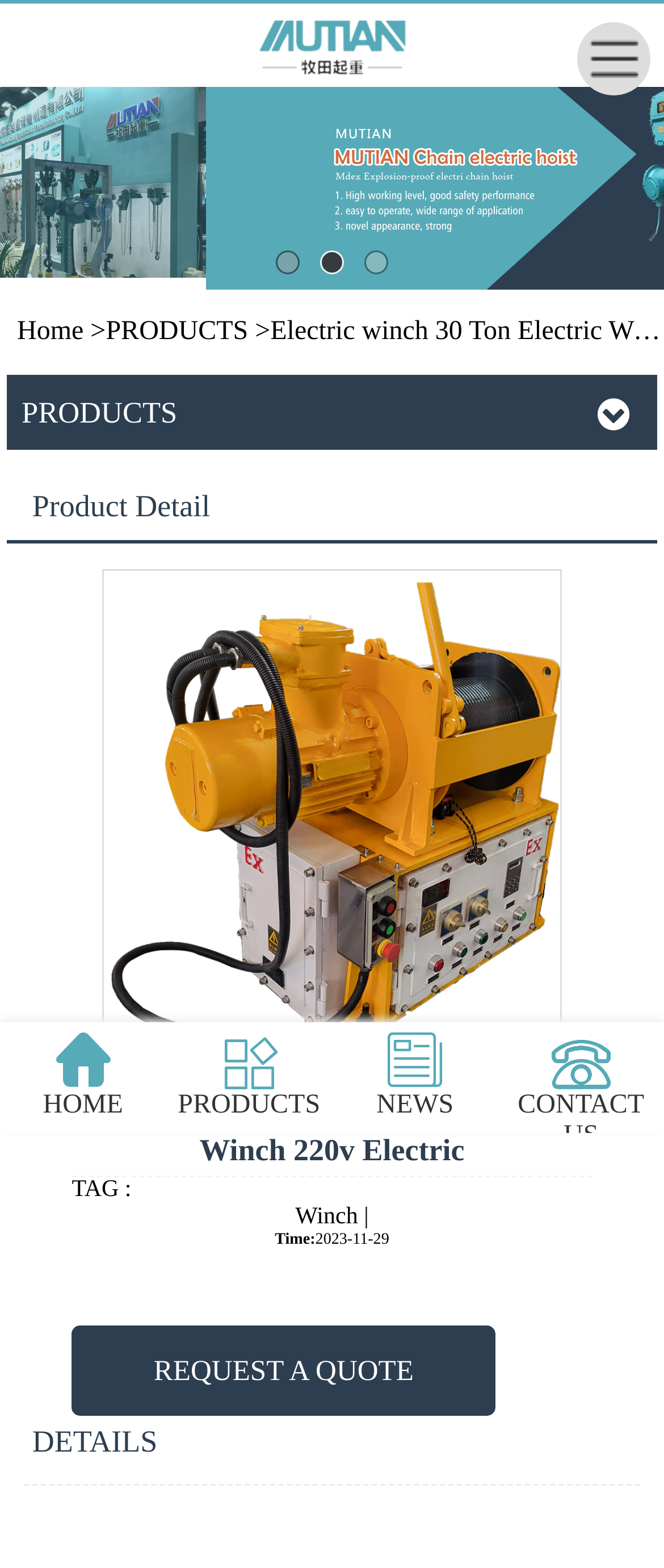Return the bounding box coordinates of the UI element that corresponds to this description: "PRODUCTS". The coordinates must be given as four float numbers in the range of 0 and 1, [left, top, right, bottom].

[0.25, 0.652, 0.5, 0.715]